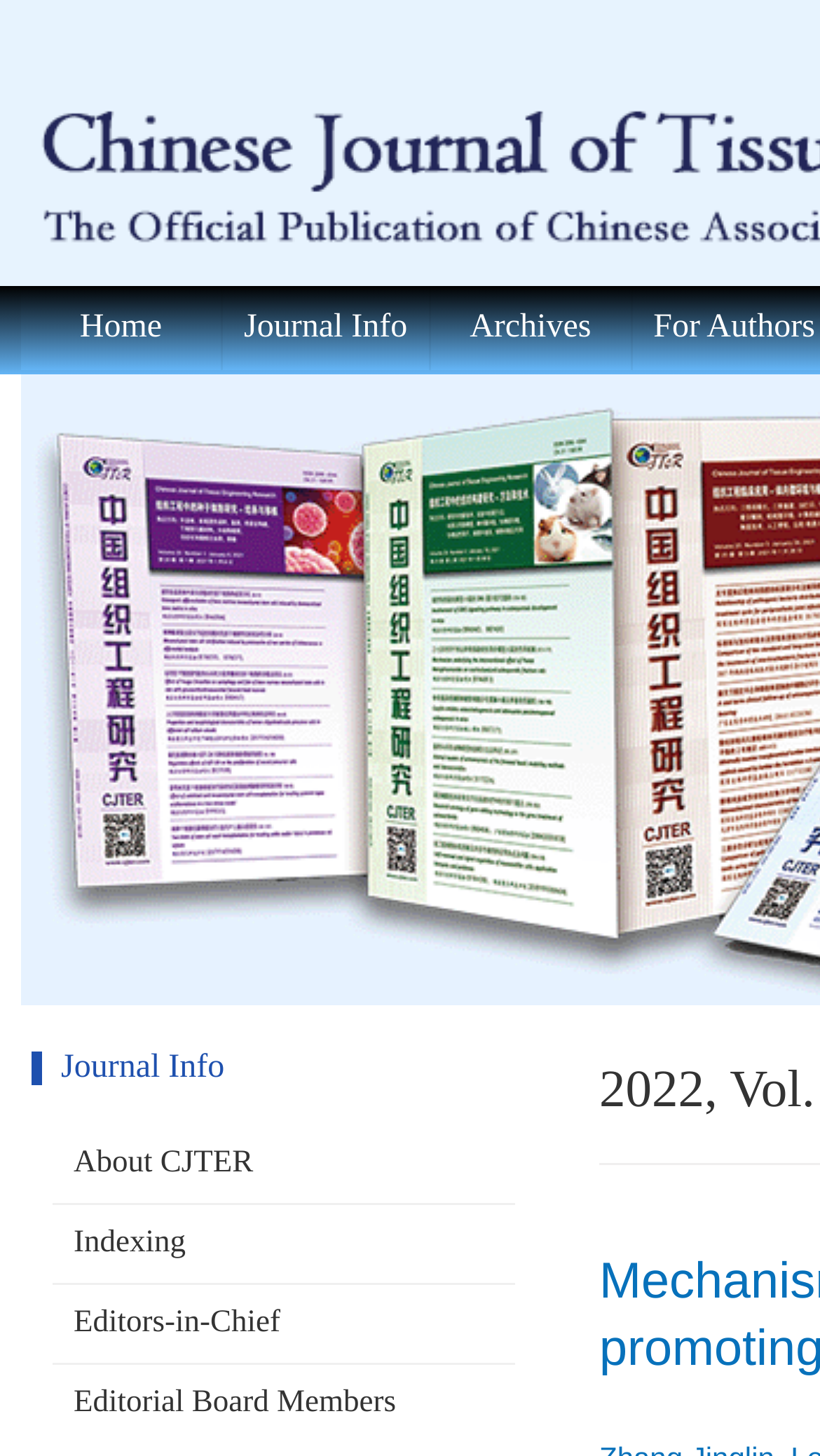Please find and give the text of the main heading on the webpage.

2022, Vol. 26 ›› Issue (7): 1113-1118